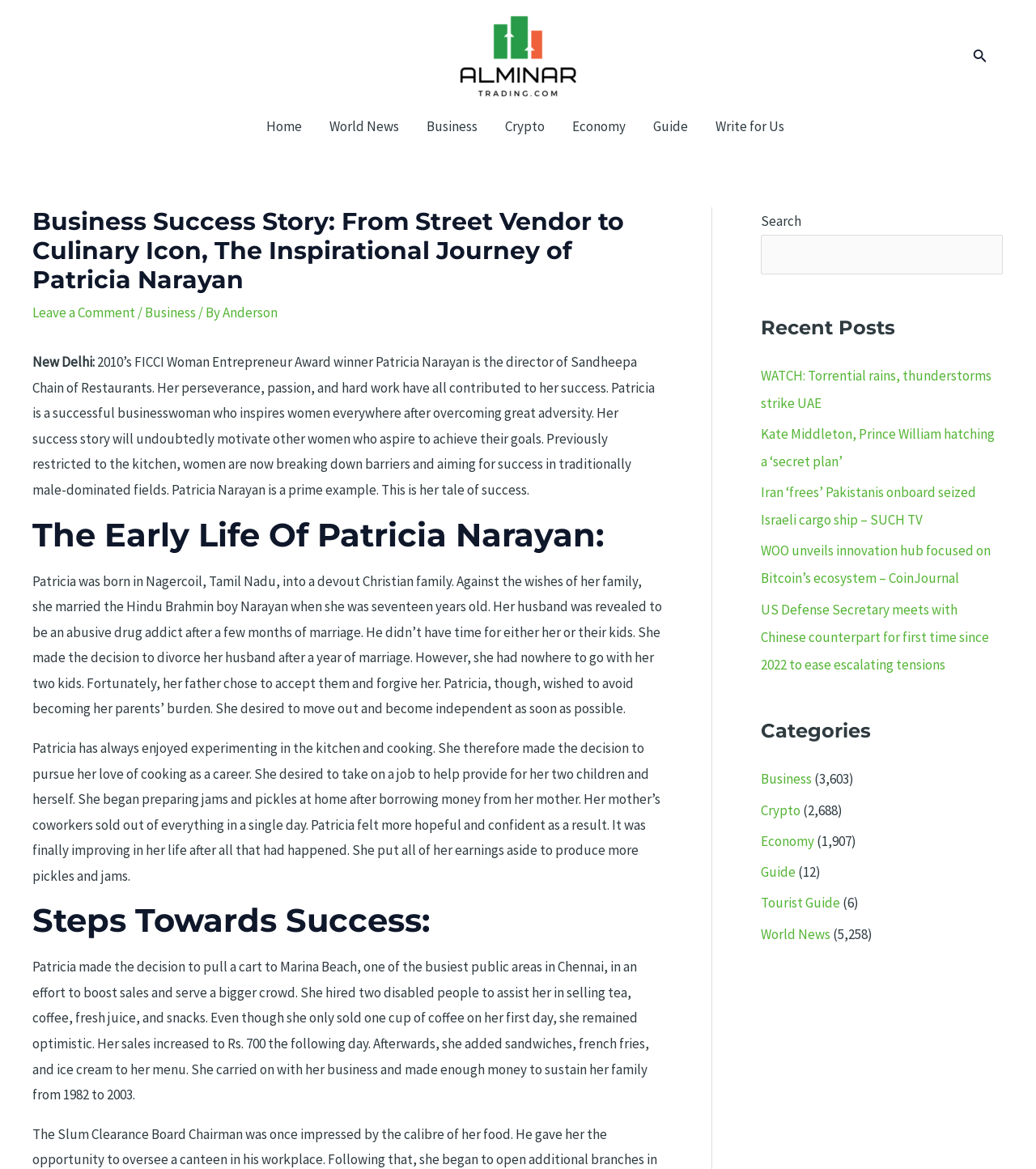What is the name of the website?
Answer the question in a detailed and comprehensive manner.

I inferred this answer by looking at the logo link at the top left corner of the webpage, which says 'Alminartrading logo'.